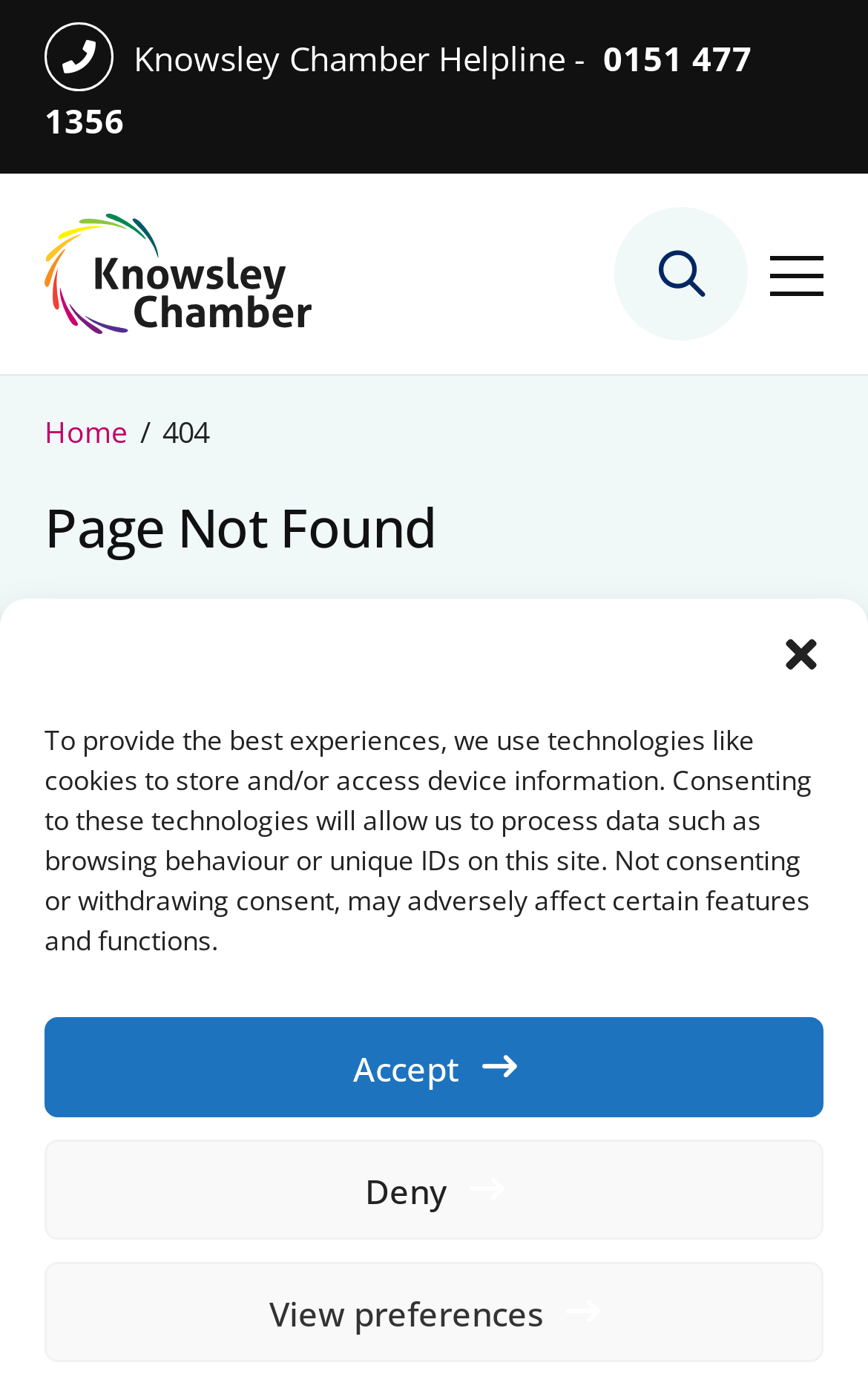Please determine the bounding box coordinates of the element to click on in order to accomplish the following task: "Go to the homepage". Ensure the coordinates are four float numbers ranging from 0 to 1, i.e., [left, top, right, bottom].

[0.051, 0.153, 0.359, 0.24]